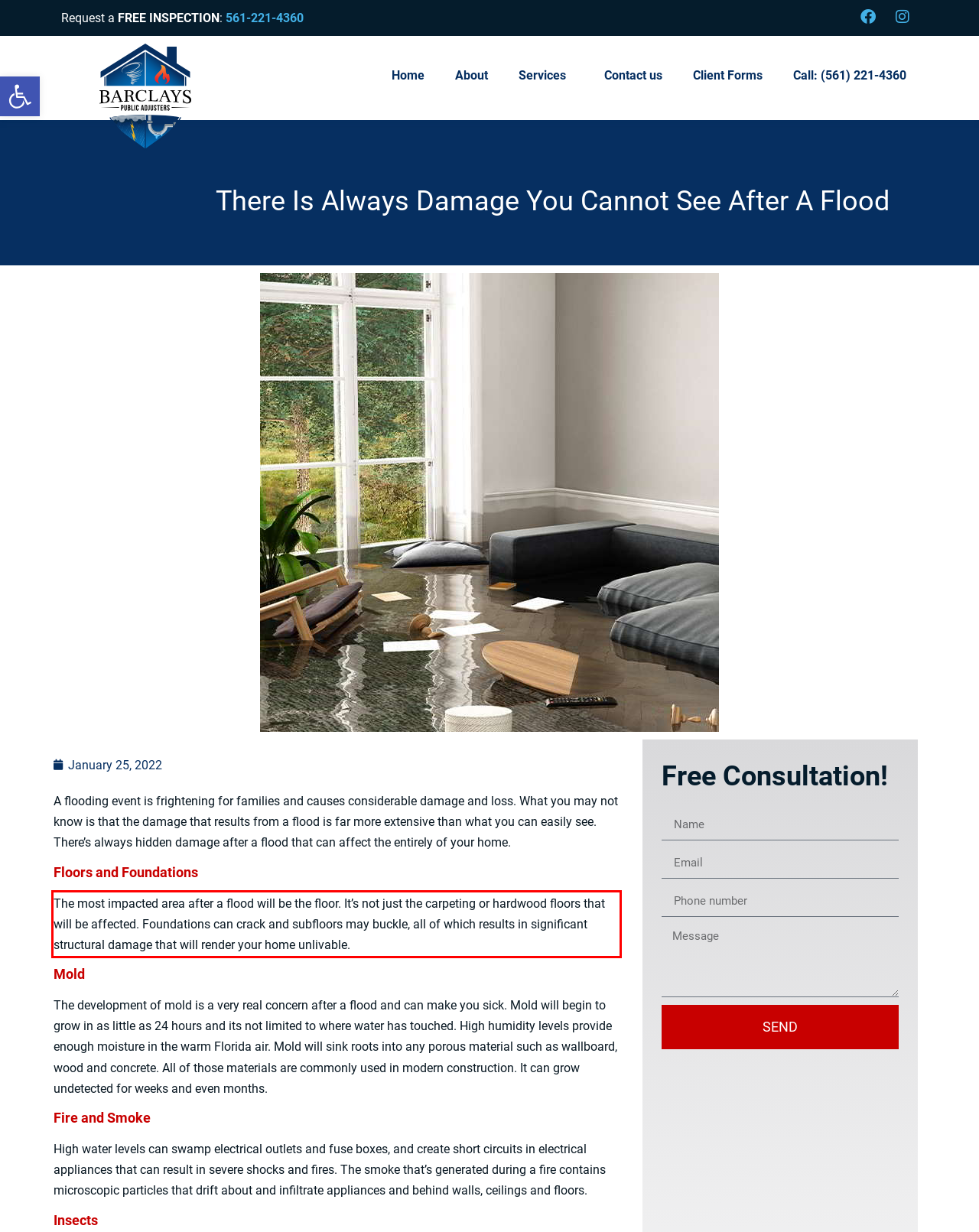Given the screenshot of the webpage, identify the red bounding box, and recognize the text content inside that red bounding box.

The most impacted area after a flood will be the floor. It’s not just the carpeting or hardwood floors that will be affected. Foundations can crack and subfloors may buckle, all of which results in significant structural damage that will render your home unlivable.